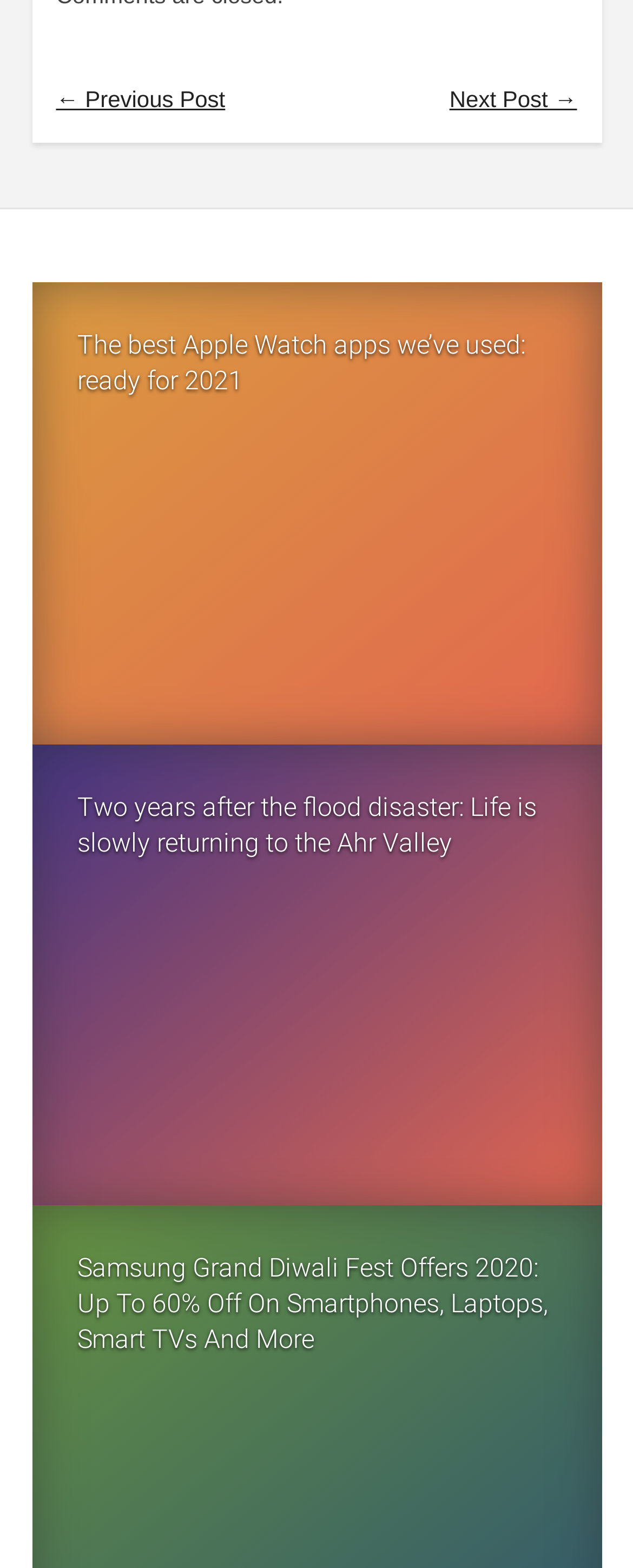Given the description: "← Previous Post", determine the bounding box coordinates of the UI element. The coordinates should be formatted as four float numbers between 0 and 1, [left, top, right, bottom].

[0.088, 0.055, 0.356, 0.071]